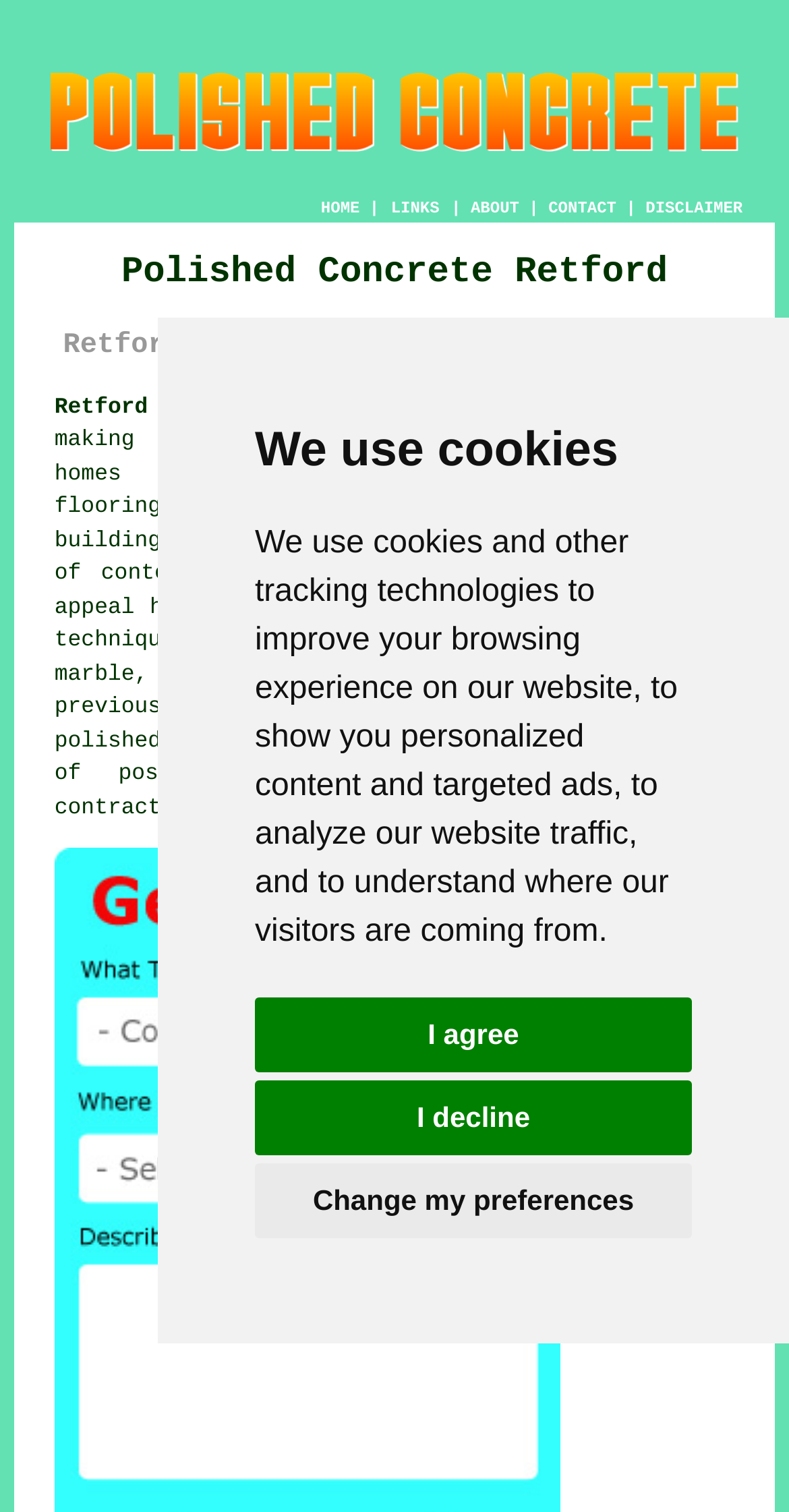How many navigation links are there?
Kindly answer the question with as much detail as you can.

I determined the number of navigation links by counting the link elements 'HOME', 'LINKS', 'ABOUT', 'CONTACT', and 'DISCLAIMER'. These elements suggest that there are 5 navigation links.